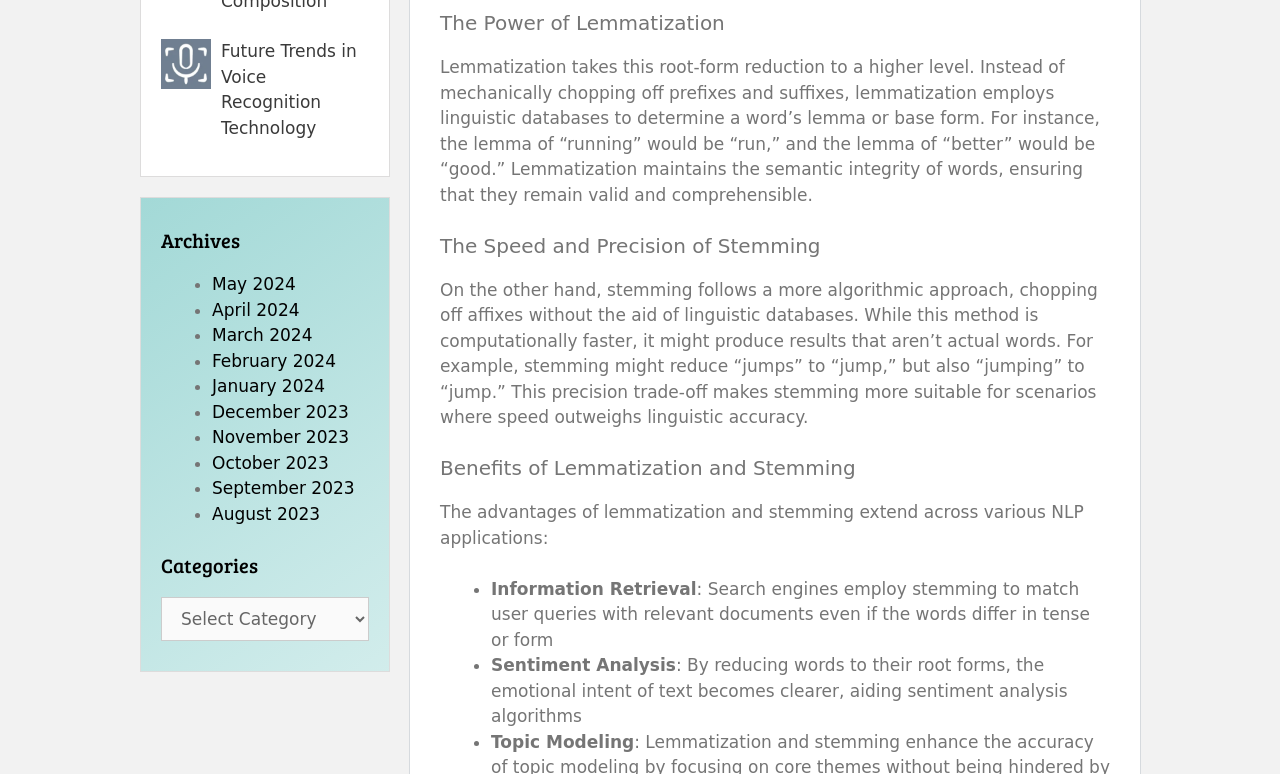Is the categories dropdown menu expanded?
Look at the image and answer the question with a single word or phrase.

No